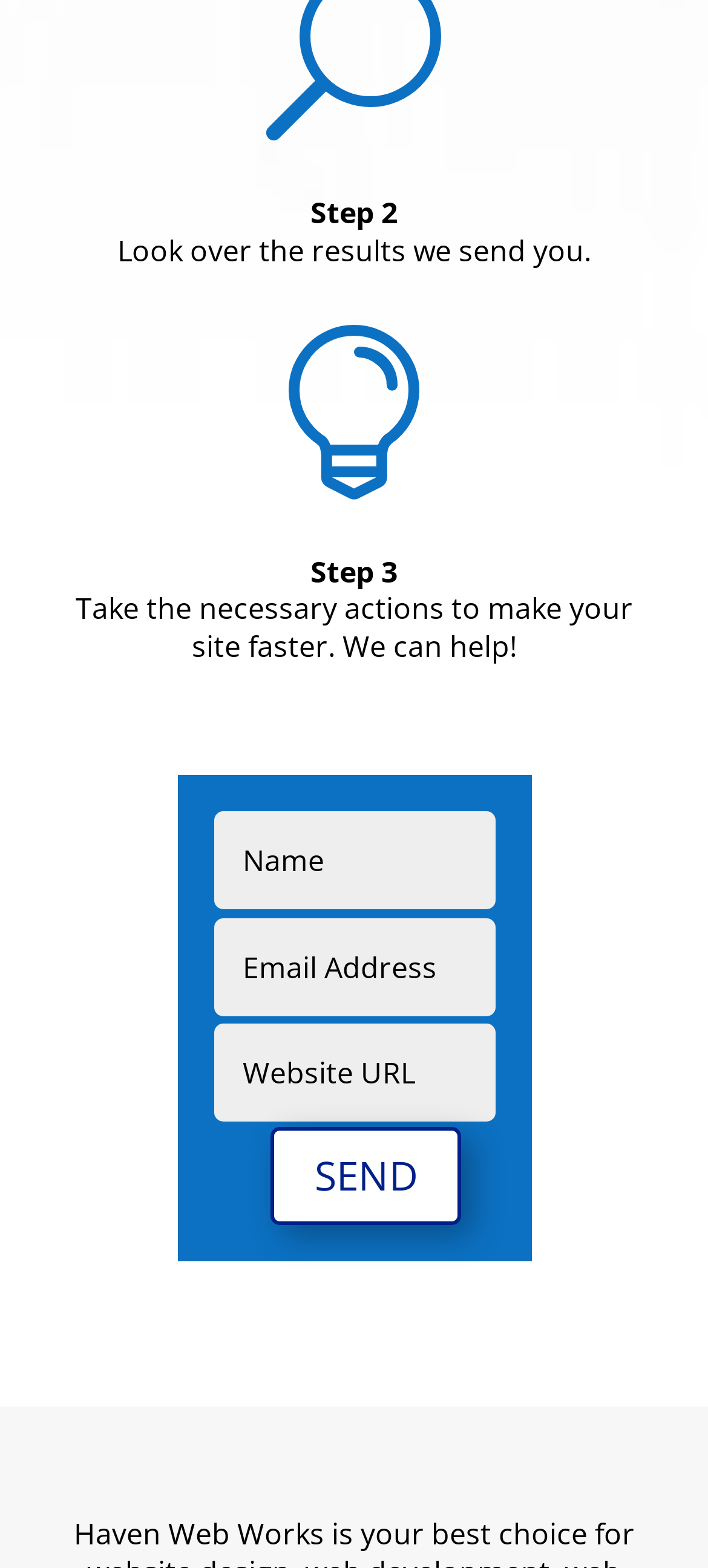Reply to the question with a brief word or phrase: How many textboxes are there on the webpage?

3